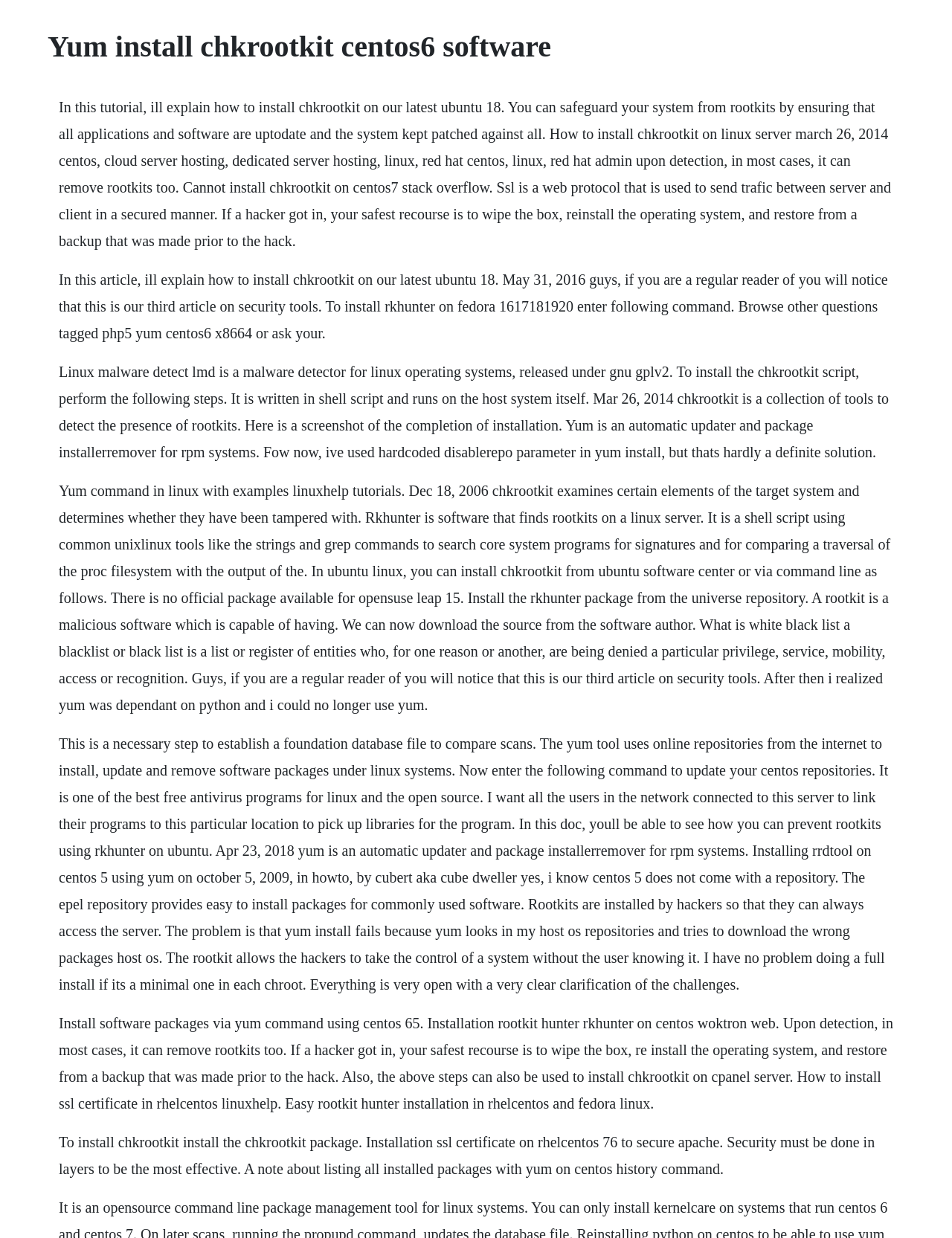How can you install chkrootkit on Ubuntu?
Please give a detailed and elaborate answer to the question based on the image.

The webpage mentions that in Ubuntu Linux, you can install chkrootkit from the Ubuntu Software Center or via the command line. The command to install chkrootkit is not explicitly mentioned, but it can be inferred that it involves using the package manager to install the chkrootkit package.